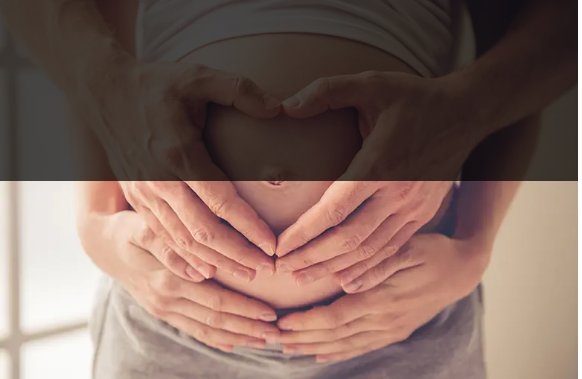Detail all significant aspects of the image you see.

The image depicts a tender moment between expectant parents, where multiple hands are placed gently on a pregnant belly, forming a heart shape. This evocative gesture symbolizes love, connection, and anticipation as they prepare for the arrival of their child. The soft lighting and serene atmosphere enhance the emotional depth of the scene, reflecting the nurturing bond that is fostered during pregnancy. This visual representation aligns with themes of family, care, and the profound journey of bringing new life into the world, resonating with concepts related to amniotic fluid—that forms a protective environment for the developing fetus during pregnancy.